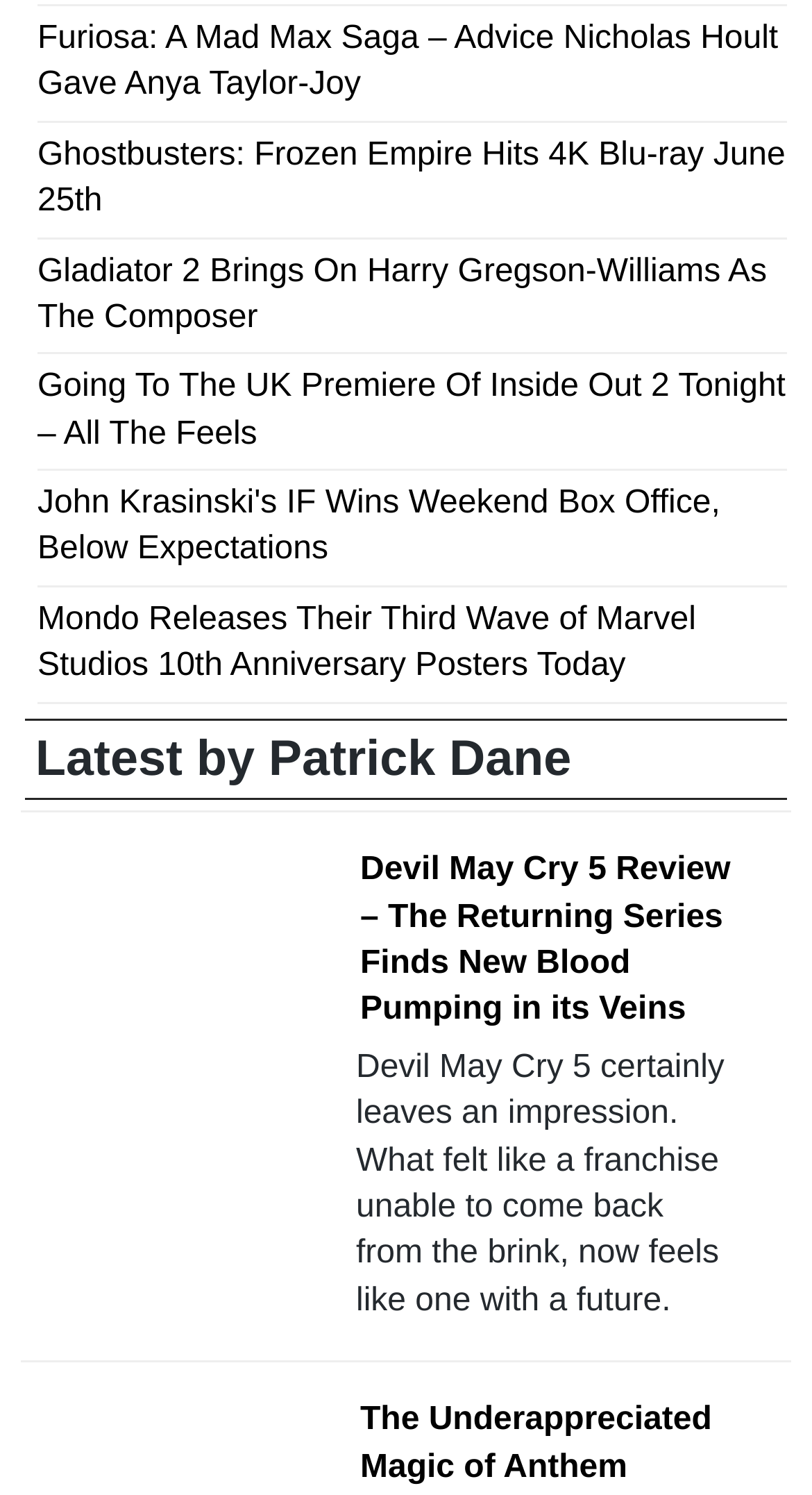Identify the bounding box of the HTML element described here: "Latest by Patrick Dane". Provide the coordinates as four float numbers between 0 and 1: [left, top, right, bottom].

[0.044, 0.489, 0.704, 0.526]